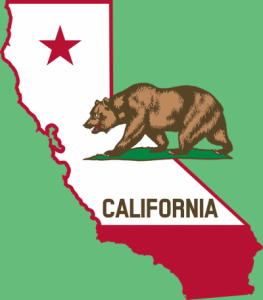Please provide a one-word or short phrase answer to the question:
What is the symbol of strength on the flag?

Grizzly bear